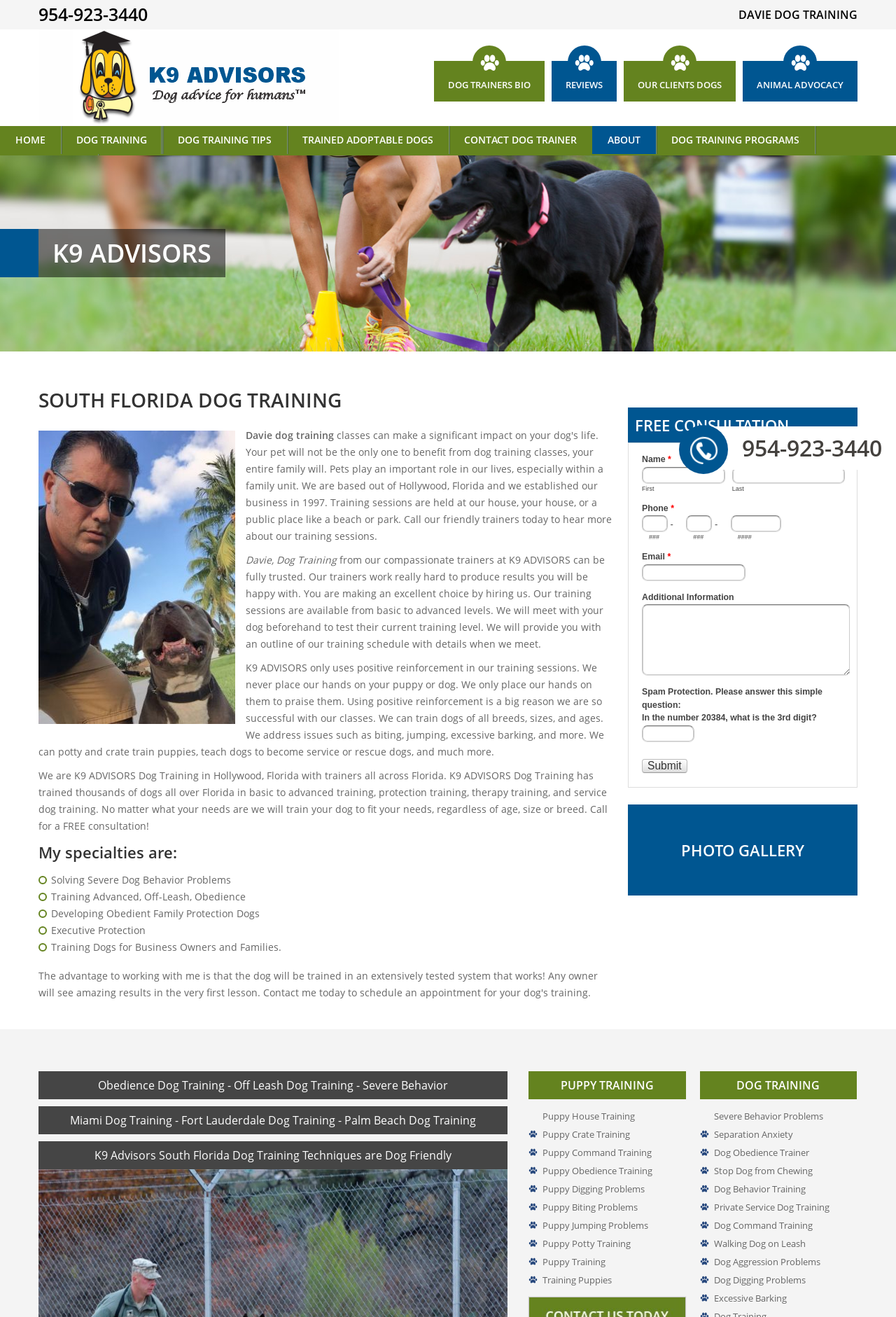Determine the bounding box coordinates of the clickable region to execute the instruction: "Apply for online personal loans". The coordinates should be four float numbers between 0 and 1, denoted as [left, top, right, bottom].

None